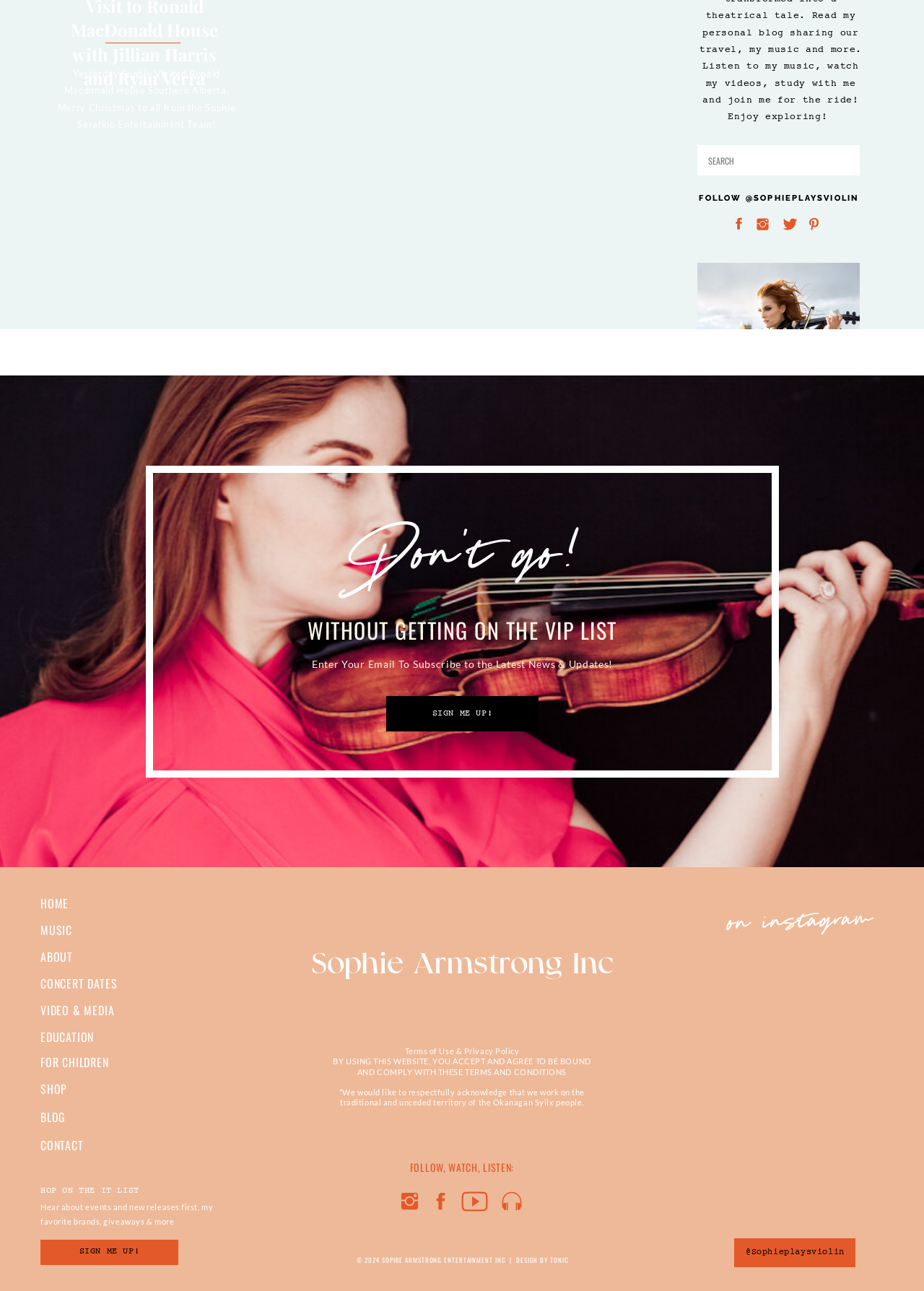Please find the bounding box coordinates of the element that needs to be clicked to perform the following instruction: "Read the latest news". The bounding box coordinates should be four float numbers between 0 and 1, represented as [left, top, right, bottom].

[0.759, 0.798, 0.927, 0.82]